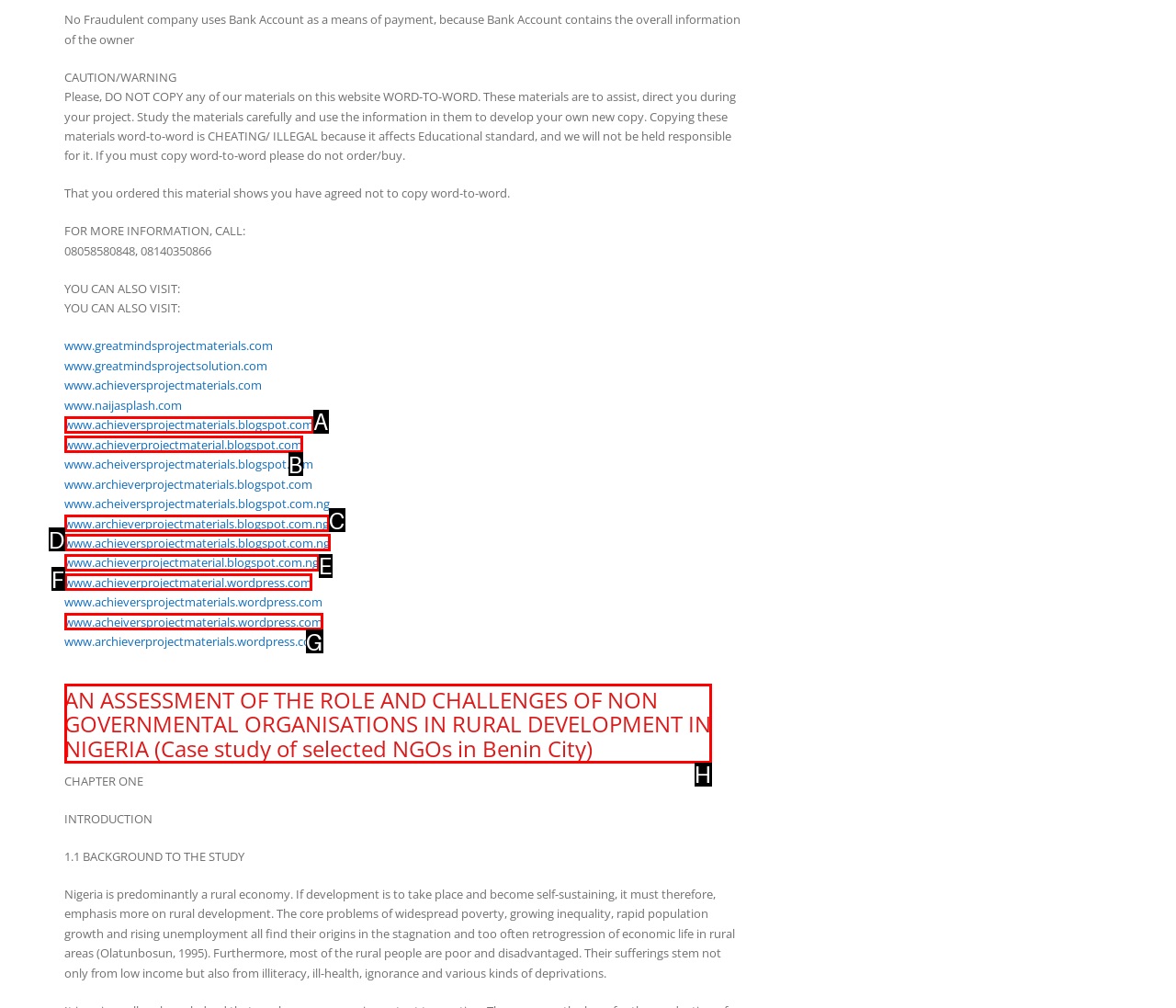Identify the appropriate choice to fulfill this task: View the project material on AN ASSESSMENT OF THE ROLE AND CHALLENGES OF NON GOVERNMENTAL ORGANISATIONS IN RURAL DEVELOPMENT IN NIGERIA
Respond with the letter corresponding to the correct option.

H